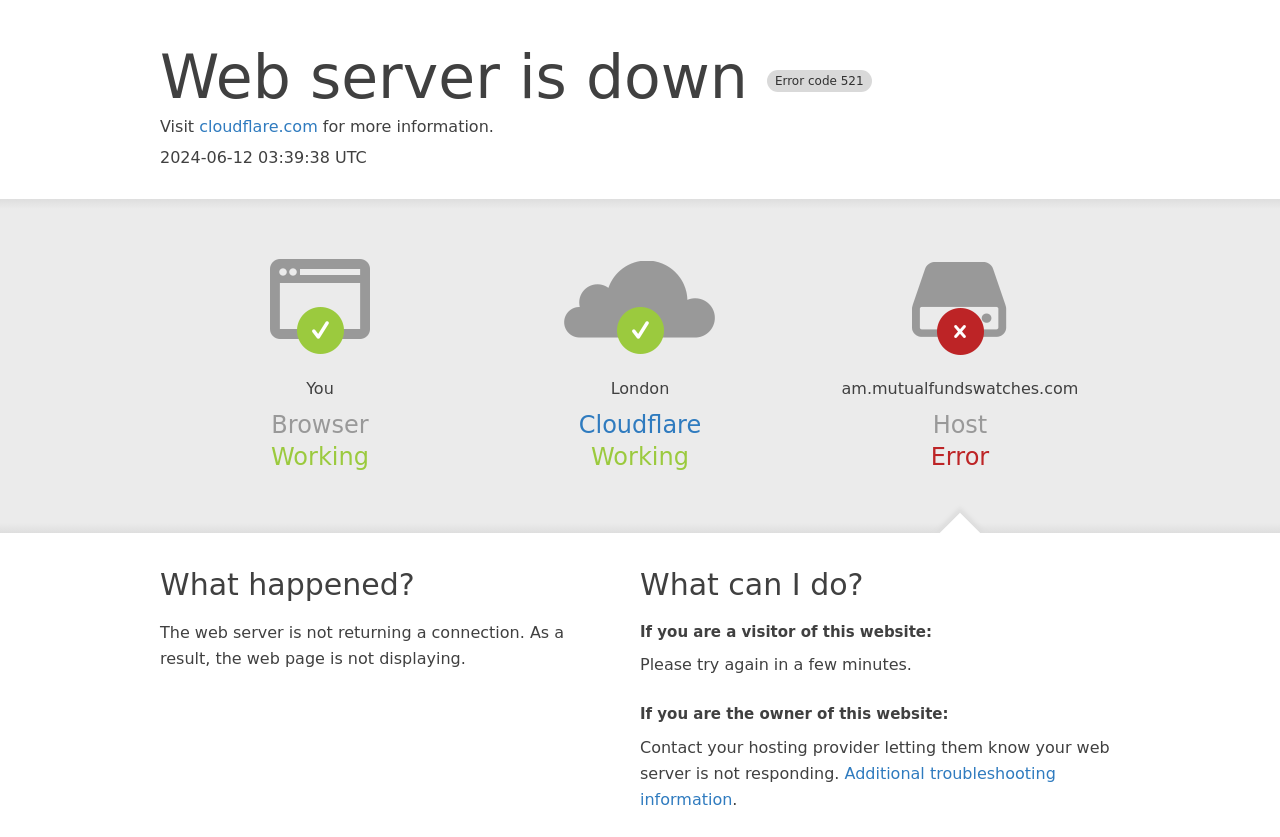What is the current status of the browser?
Using the details from the image, give an elaborate explanation to answer the question.

The status of the browser is mentioned as 'Working' in the section 'Browser' on the webpage.